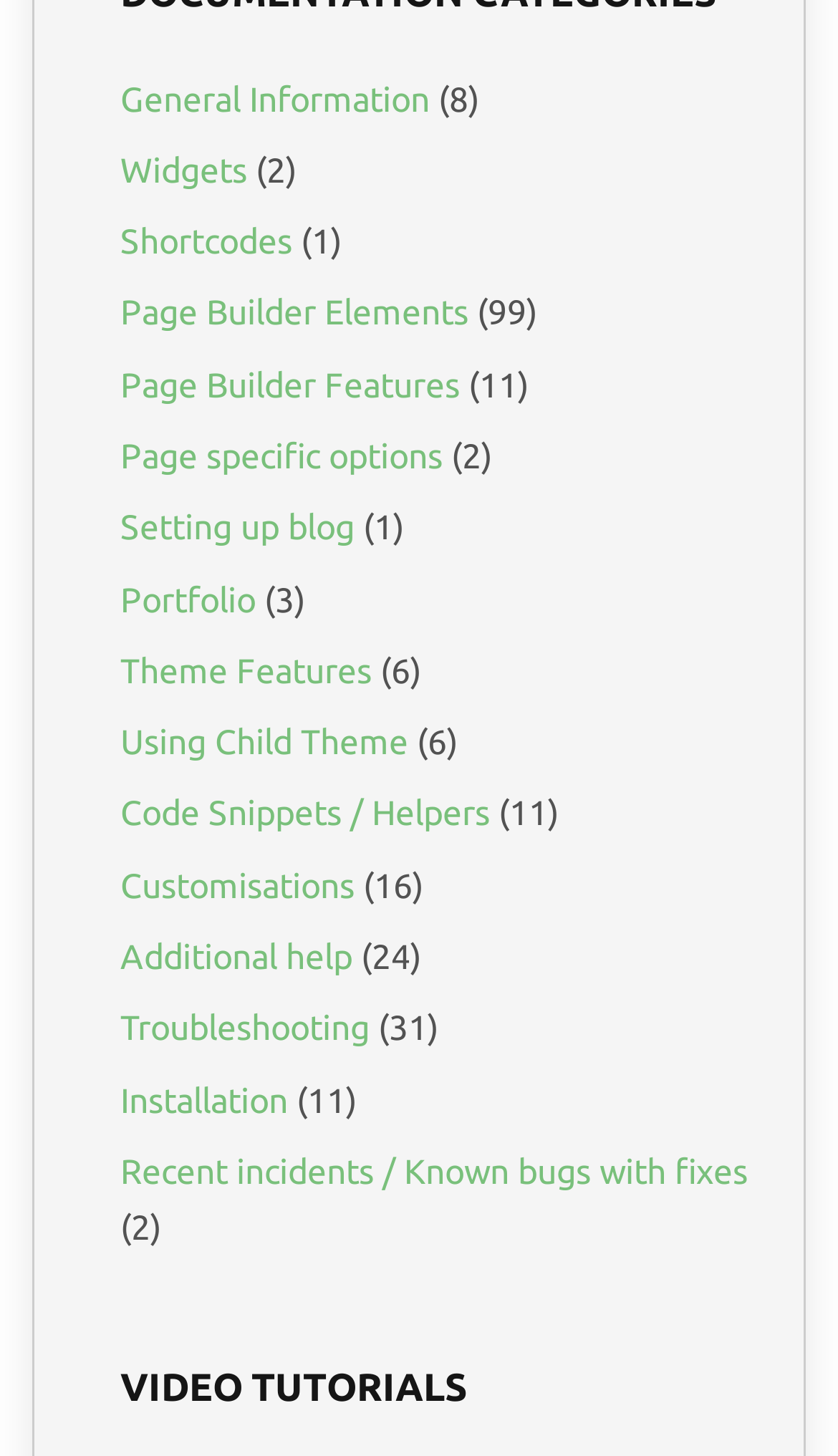Predict the bounding box of the UI element that fits this description: "General Information".

[0.144, 0.054, 0.513, 0.081]